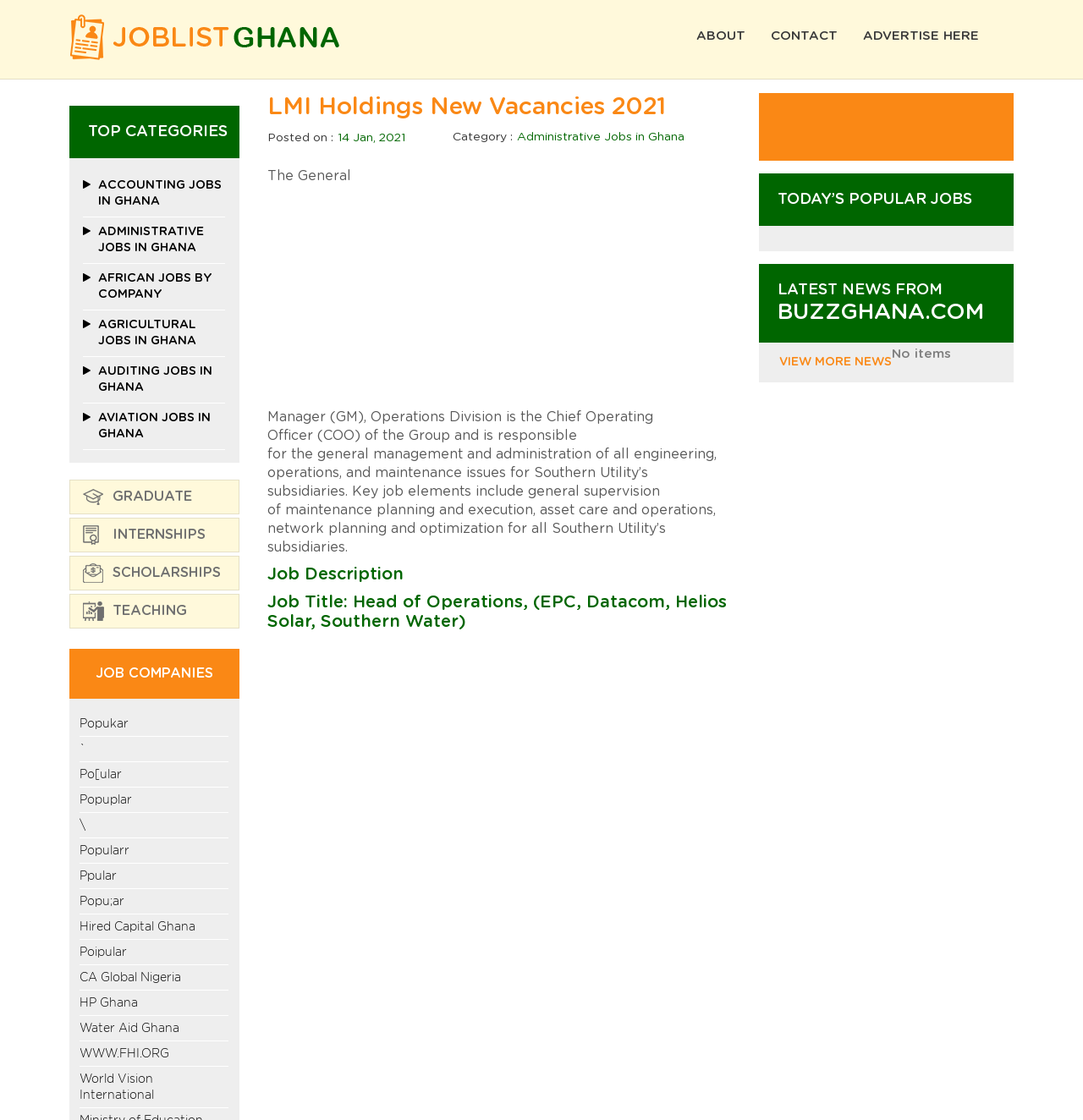Please determine the bounding box coordinates of the area that needs to be clicked to complete this task: 'View JOB COMPANIES'. The coordinates must be four float numbers between 0 and 1, formatted as [left, top, right, bottom].

[0.088, 0.595, 0.196, 0.607]